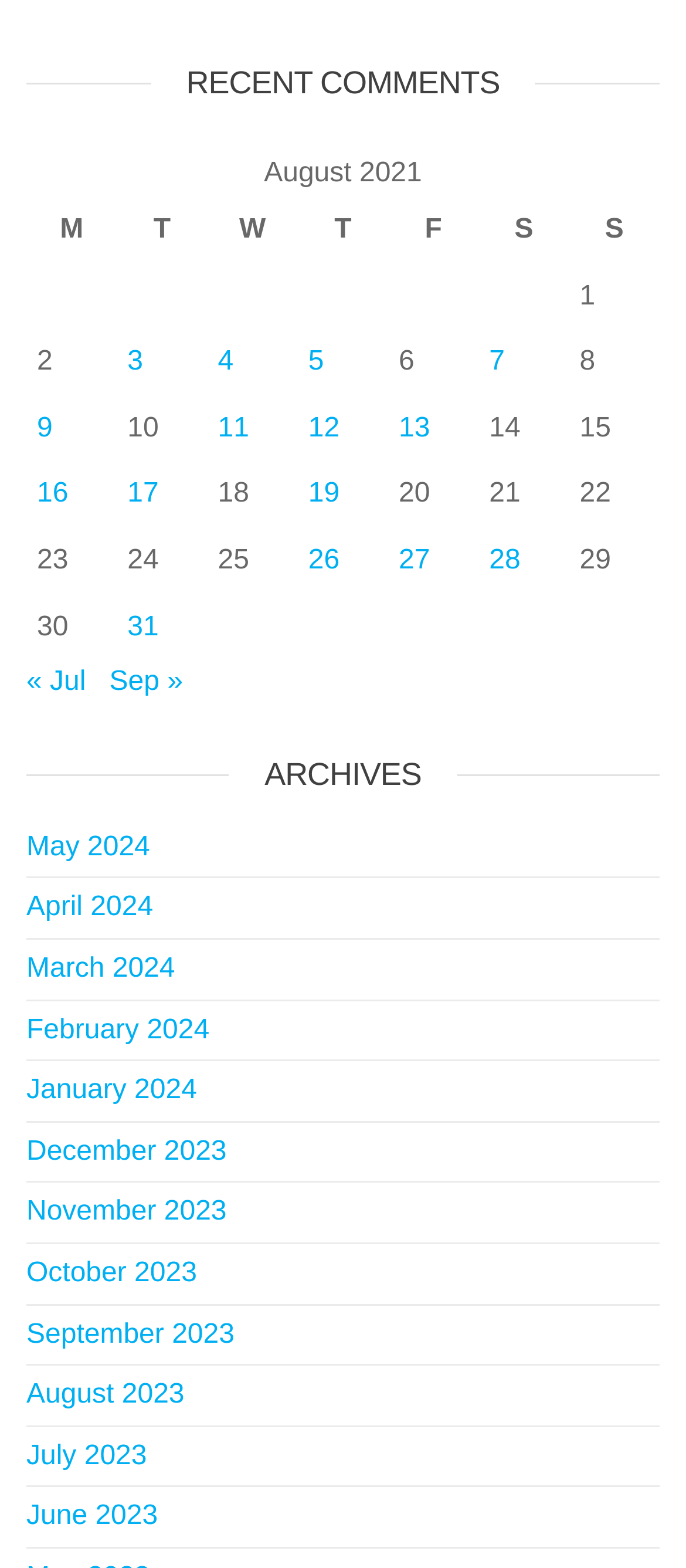Find the bounding box coordinates for the element described here: "16".

[0.054, 0.306, 0.099, 0.325]